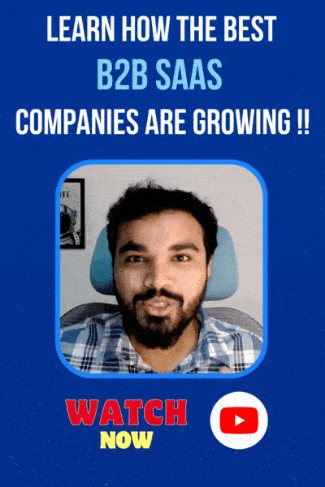Give a succinct answer to this question in a single word or phrase: 
What is the color of the 'WATCH NOW' call-to-action?

Bright yellow